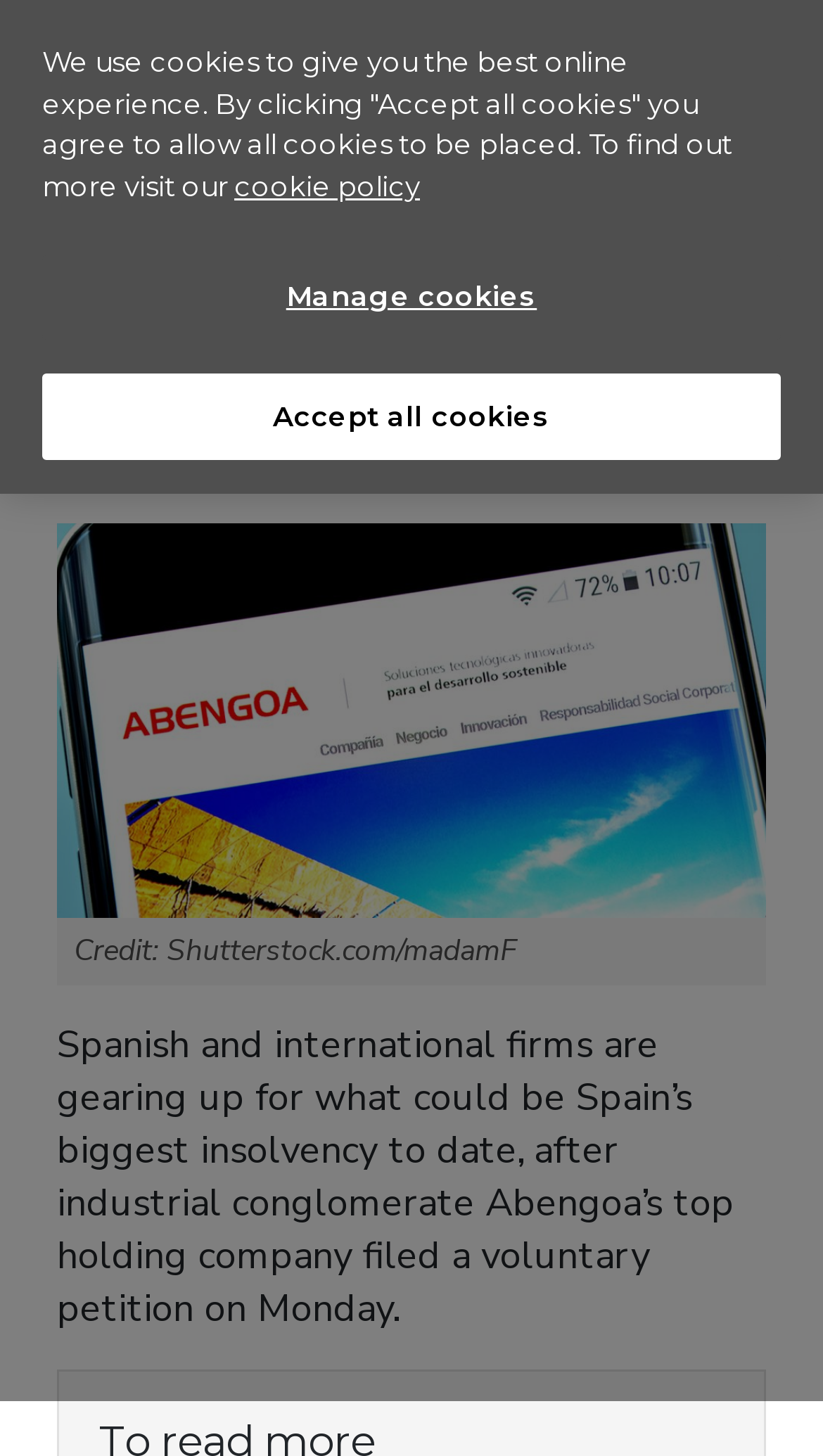Present a detailed account of what is displayed on the webpage.

The webpage is about Abengoa's insolvency in Spain, with a focus on the industrial conglomerate's top holding company filing a voluntary petition. 

At the top left corner, there is a button with a ☰ icon. Next to it, on the top center, is the GRR logo, which is an image linked to the Global Restructuring Review website. 

Below the logo, there are two links, "Home" and "News", positioned side by side. 

The main content of the webpage starts with a heading that reads "Abengoa enters insolvency in Spain". Below the heading, there is a link to the author, Kyriaki Karadelis, and a date, "24 February 2021". 

On the right side of the main content, there is a "Share" button with an image. 

The main article is accompanied by an image related to Abengoa's insolvency, which takes up a significant portion of the page. Below the image, there is a credit line mentioning Shutterstock.com/madamF. 

The article itself is a single paragraph that summarizes the situation, stating that Spanish and international firms are preparing for what could be Spain's biggest insolvency to date. 

At the very bottom of the page, there is a dialog box with a cookie policy notification. It informs users that the website uses cookies and provides options to manage or accept all cookies.